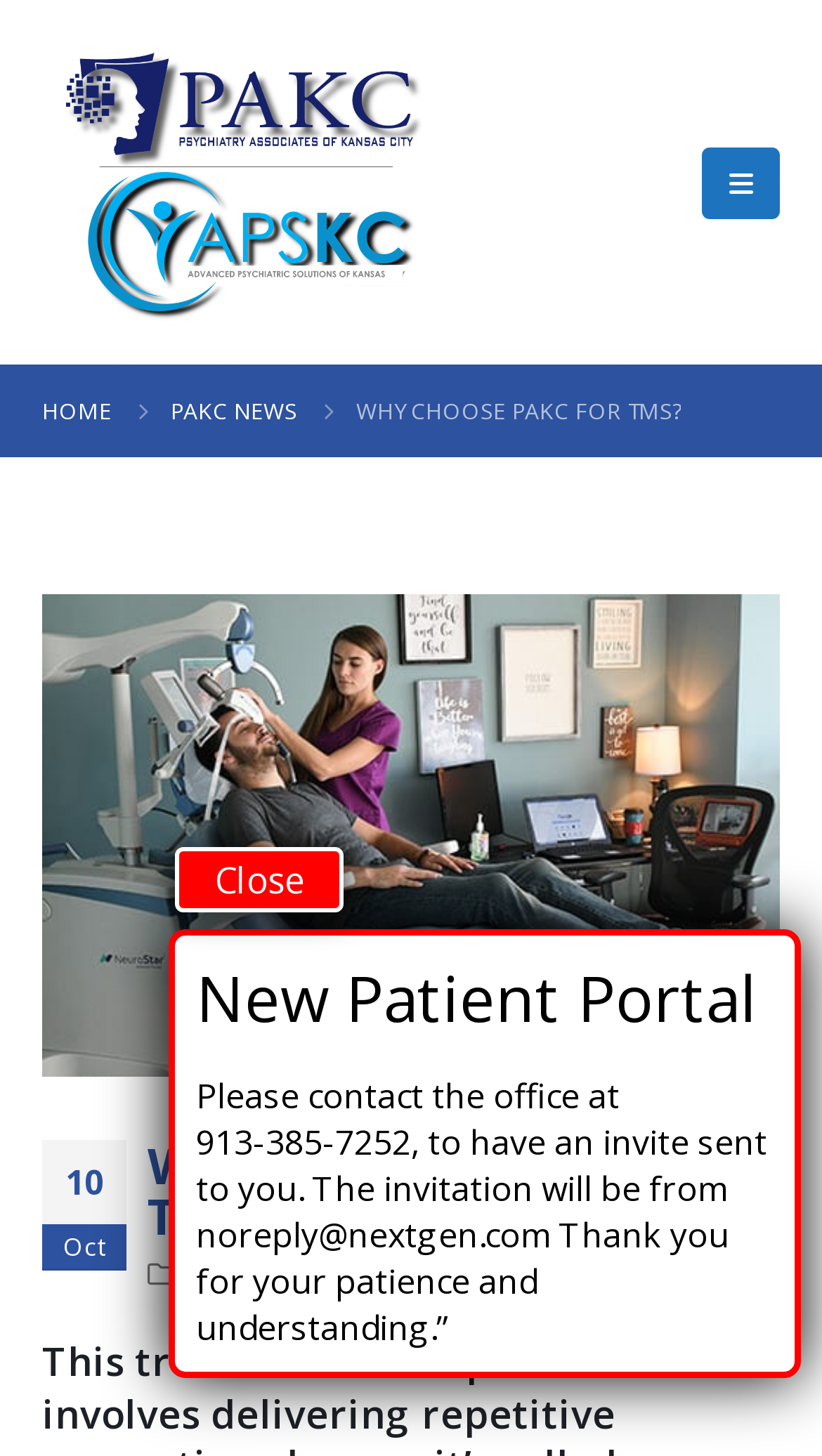Determine the bounding box coordinates of the clickable region to carry out the instruction: "Read the PAKC NEWS".

[0.208, 0.268, 0.362, 0.297]